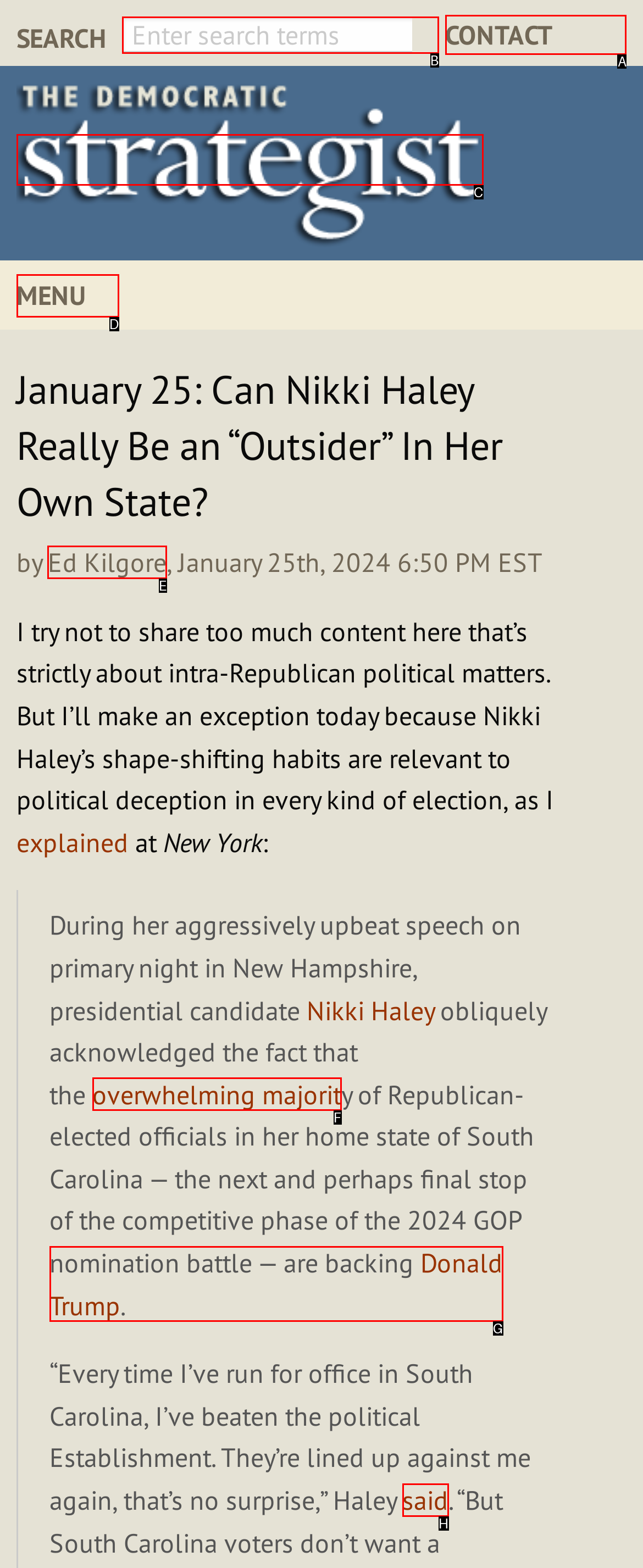Point out which UI element to click to complete this task: read the article by Ed Kilgore
Answer with the letter corresponding to the right option from the available choices.

E